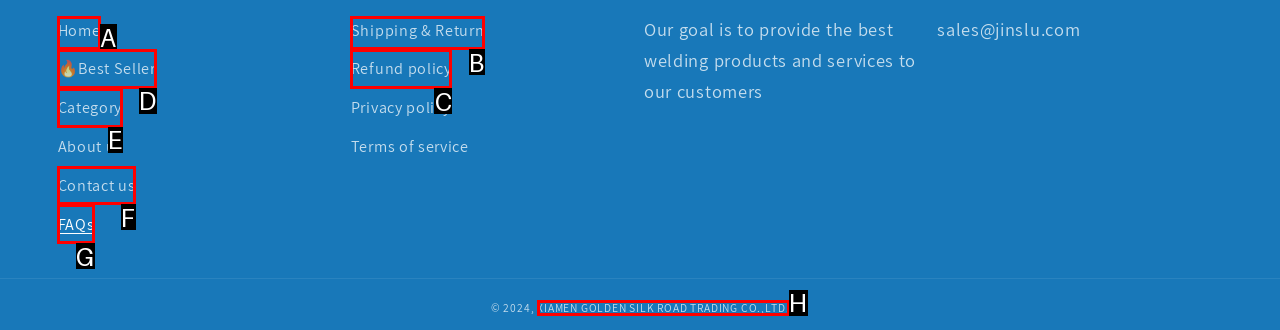Identify the letter of the UI element needed to carry out the task: view best seller products
Reply with the letter of the chosen option.

D